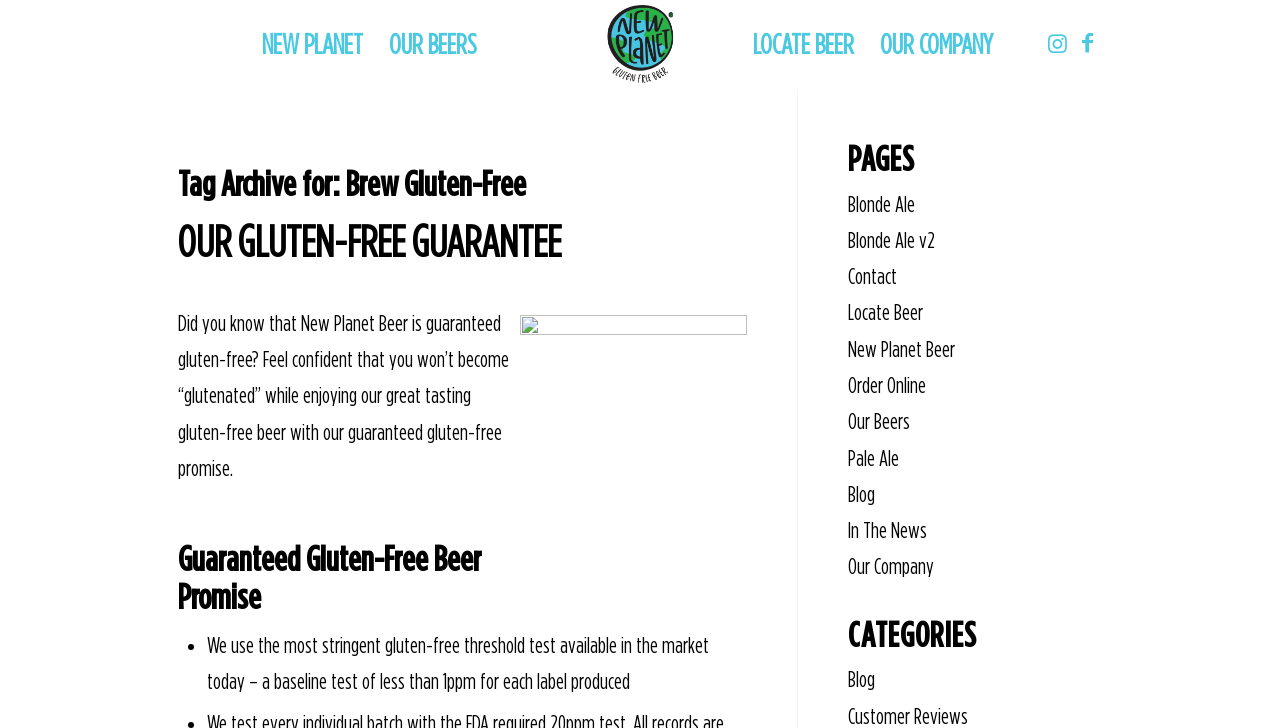Please pinpoint the bounding box coordinates for the region I should click to adhere to this instruction: "Go to OUR BEERS page".

[0.293, 0.0, 0.382, 0.121]